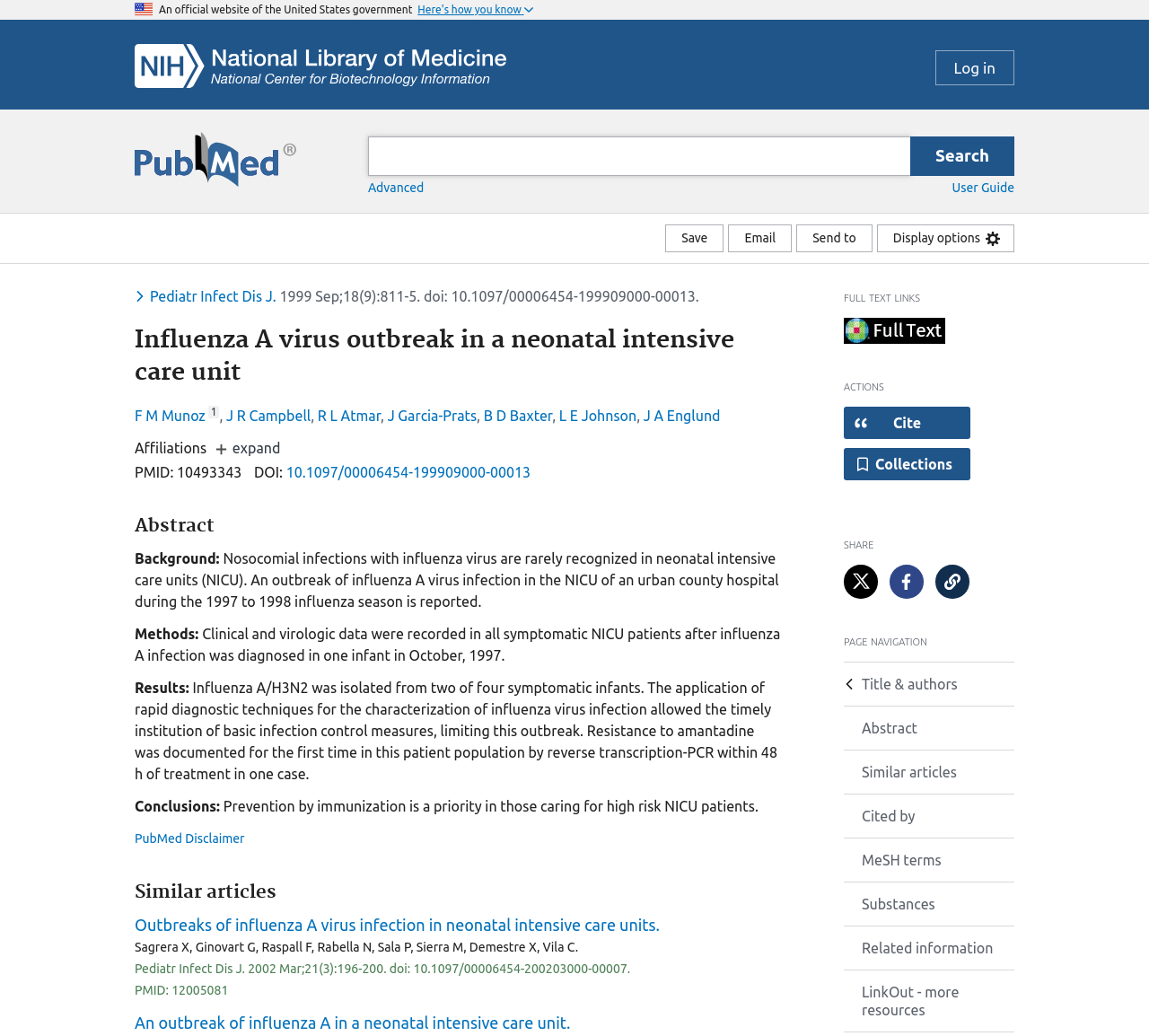Identify the text that serves as the heading for the webpage and generate it.

Influenza A virus outbreak in a neonatal intensive care unit